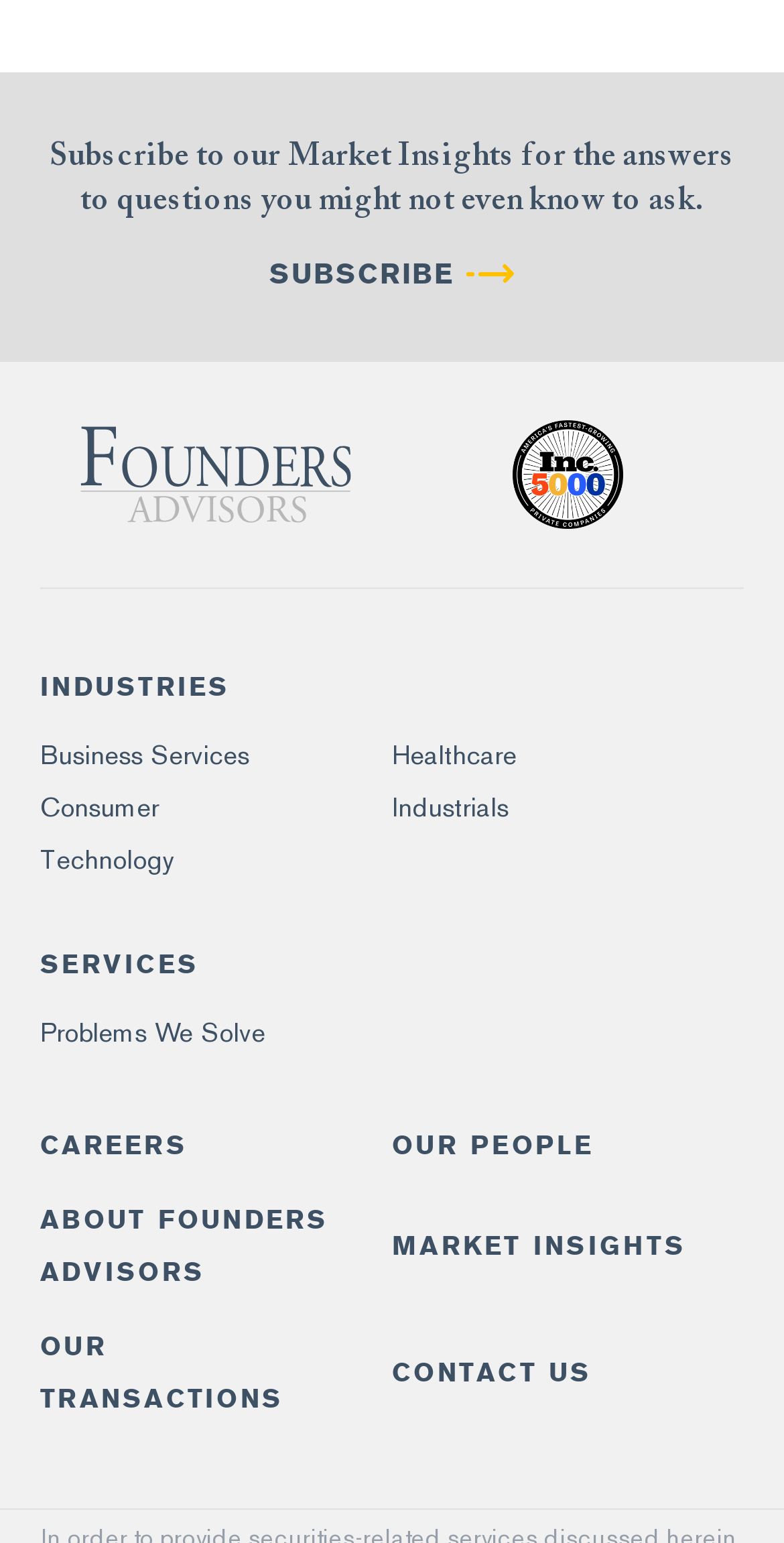Please provide a short answer using a single word or phrase for the question:
What is the logo displayed on the webpage?

INC 5000 Logo